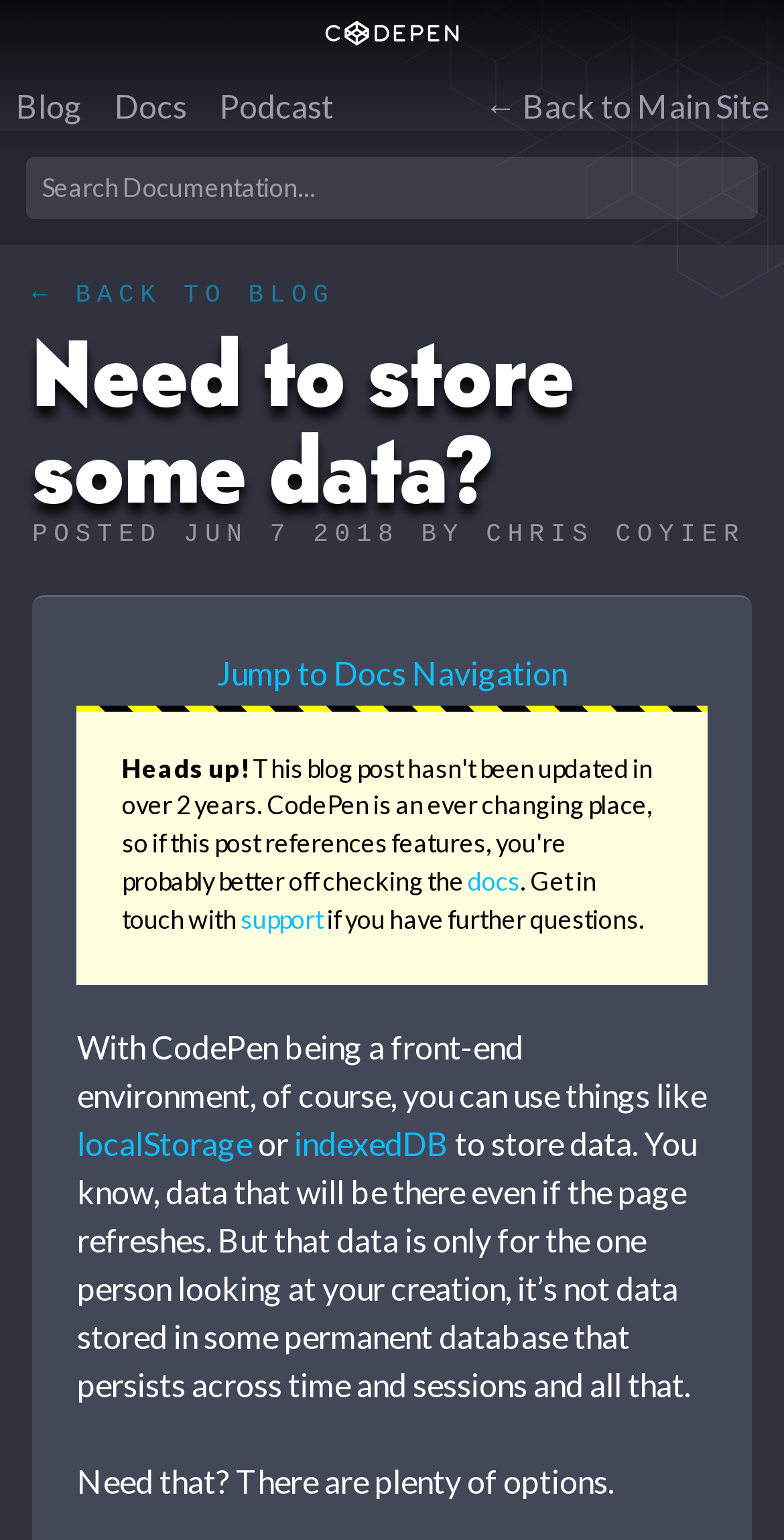Please provide the bounding box coordinates for the element that needs to be clicked to perform the instruction: "Jump to Docs Navigation". The coordinates must consist of four float numbers between 0 and 1, formatted as [left, top, right, bottom].

[0.098, 0.417, 0.902, 0.458]